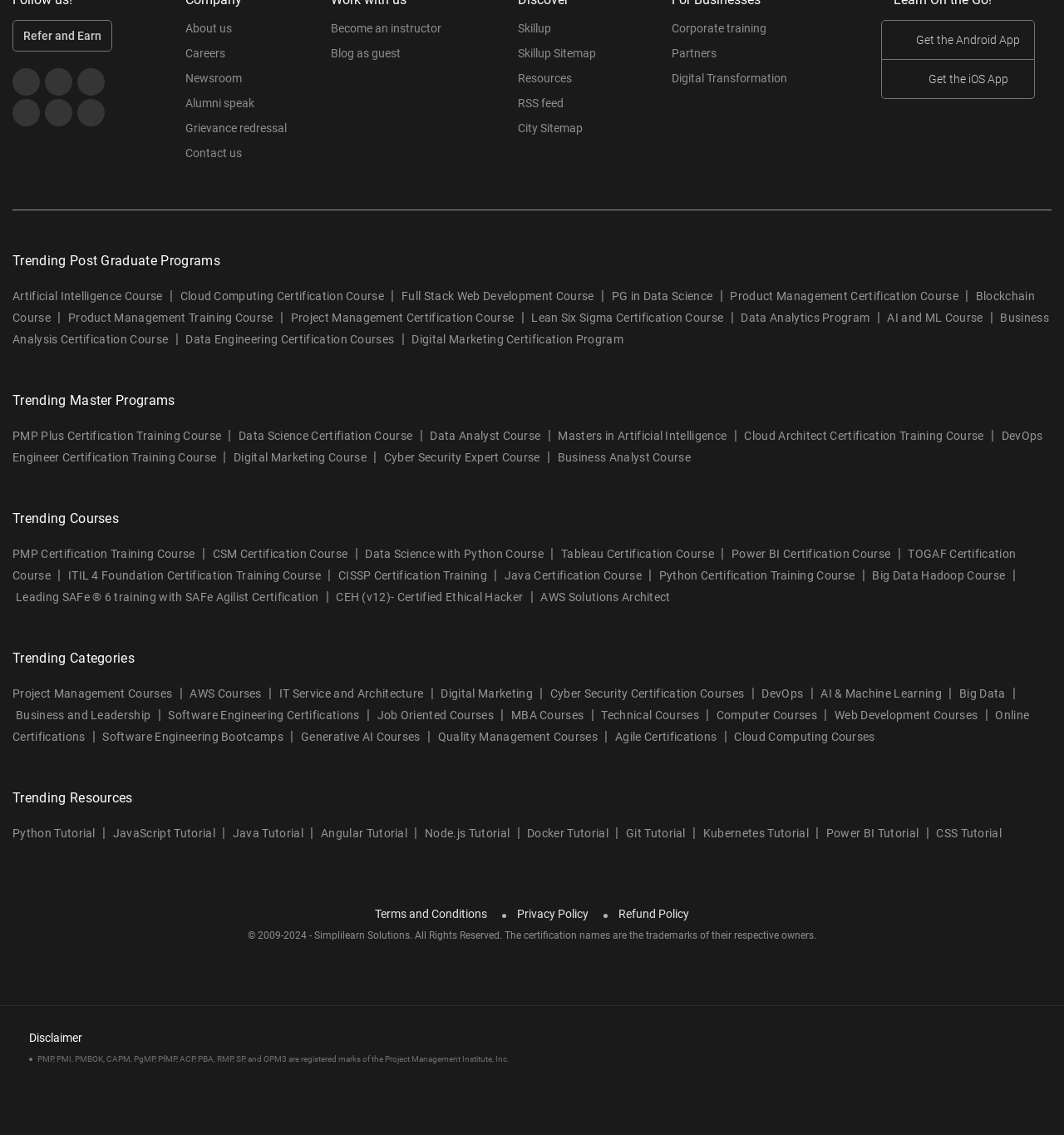Determine the bounding box coordinates for the region that must be clicked to execute the following instruction: "Click on Refer and Earn".

[0.012, 0.018, 0.105, 0.046]